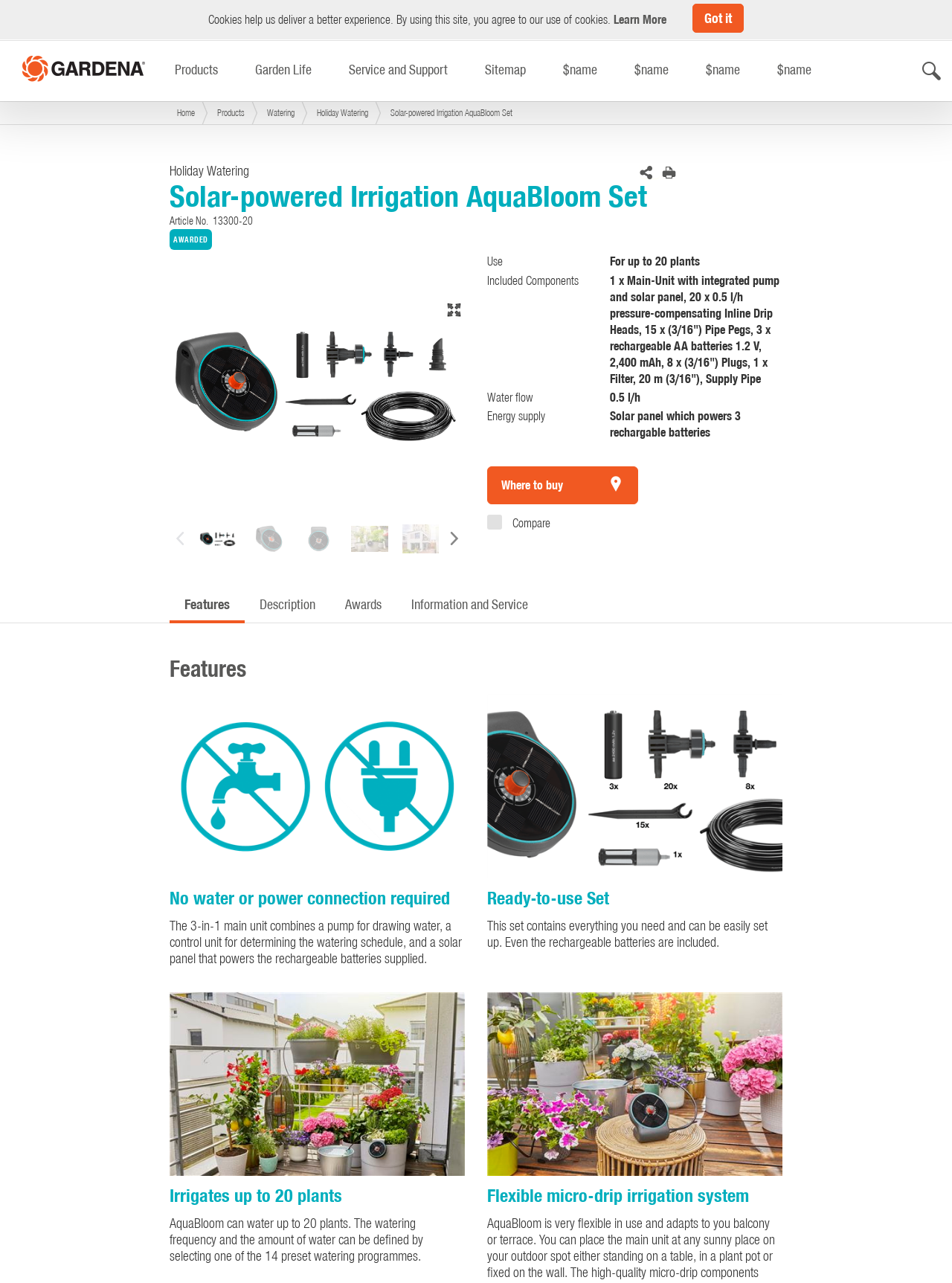Utilize the information from the image to answer the question in detail:
What is included in the set?

I found this information by looking at the static text element with the text 'This set contains everything you need and can be easily set up. Even the rechargeable batteries are included.' and also by looking at the list of included components which includes main unit, pump, solar panel, batteries, and other accessories.